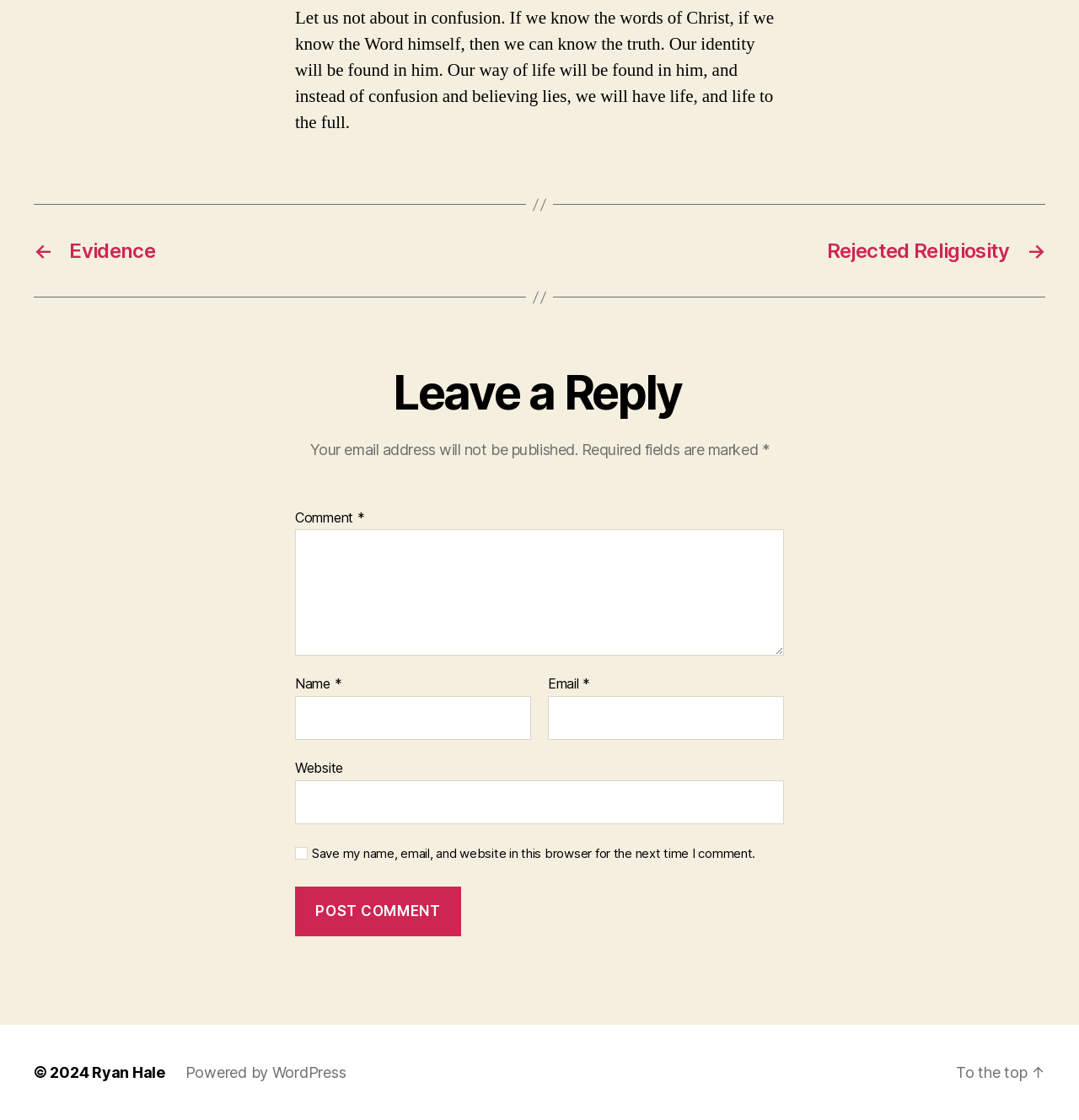Indicate the bounding box coordinates of the element that needs to be clicked to satisfy the following instruction: "Click on the 'Evidence' link". The coordinates should be four float numbers between 0 and 1, i.e., [left, top, right, bottom].

[0.031, 0.213, 0.484, 0.235]